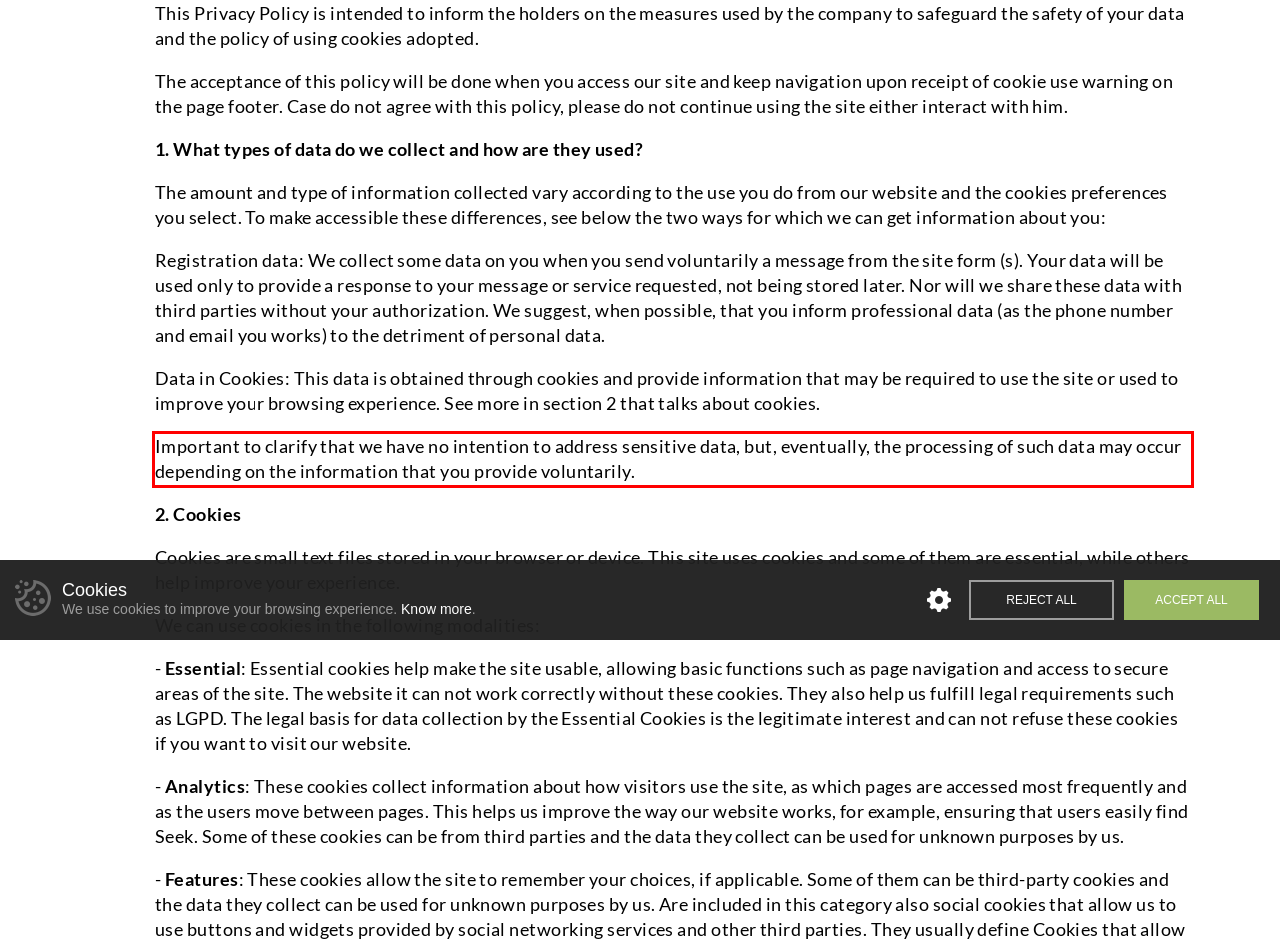With the provided screenshot of a webpage, locate the red bounding box and perform OCR to extract the text content inside it.

Important to clarify that we have no intention to address sensitive data, but, eventually, the processing of such data may occur depending on the information that you provide voluntarily.